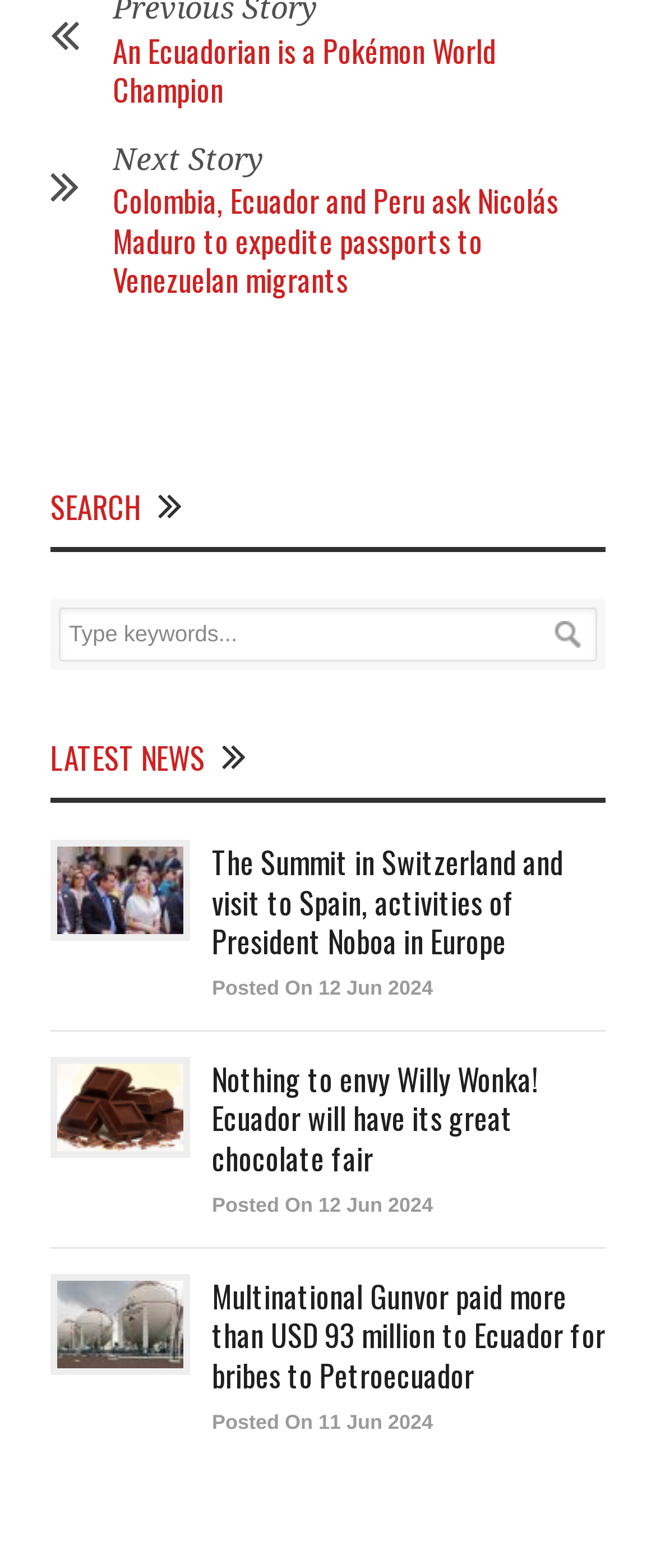What is the theme of the article with the image of Willy Wonka?
Use the image to answer the question with a single word or phrase.

Chocolate fair